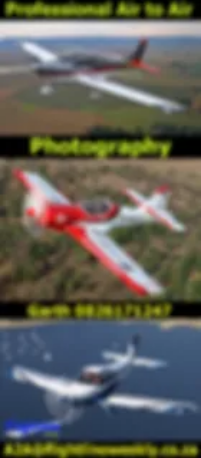Provide a comprehensive description of the image.

This image features an advertisement for "Professional Air to Air Photography." It showcases three dynamic aerial photographs of various aircraft flying over picturesque landscapes. The top section includes bold text stating "Professional Air to Air" with the word "Photography" below it. The central image prominently displays a red and white aircraft, highlighting the excitement of aerial photography. The bottom section lists contact information and details, encouraging viewers to engage with the service. The overall design emphasizes the professionalism and thrill of airborne photography, inviting enthusiasts and potential clients to explore the offerings.